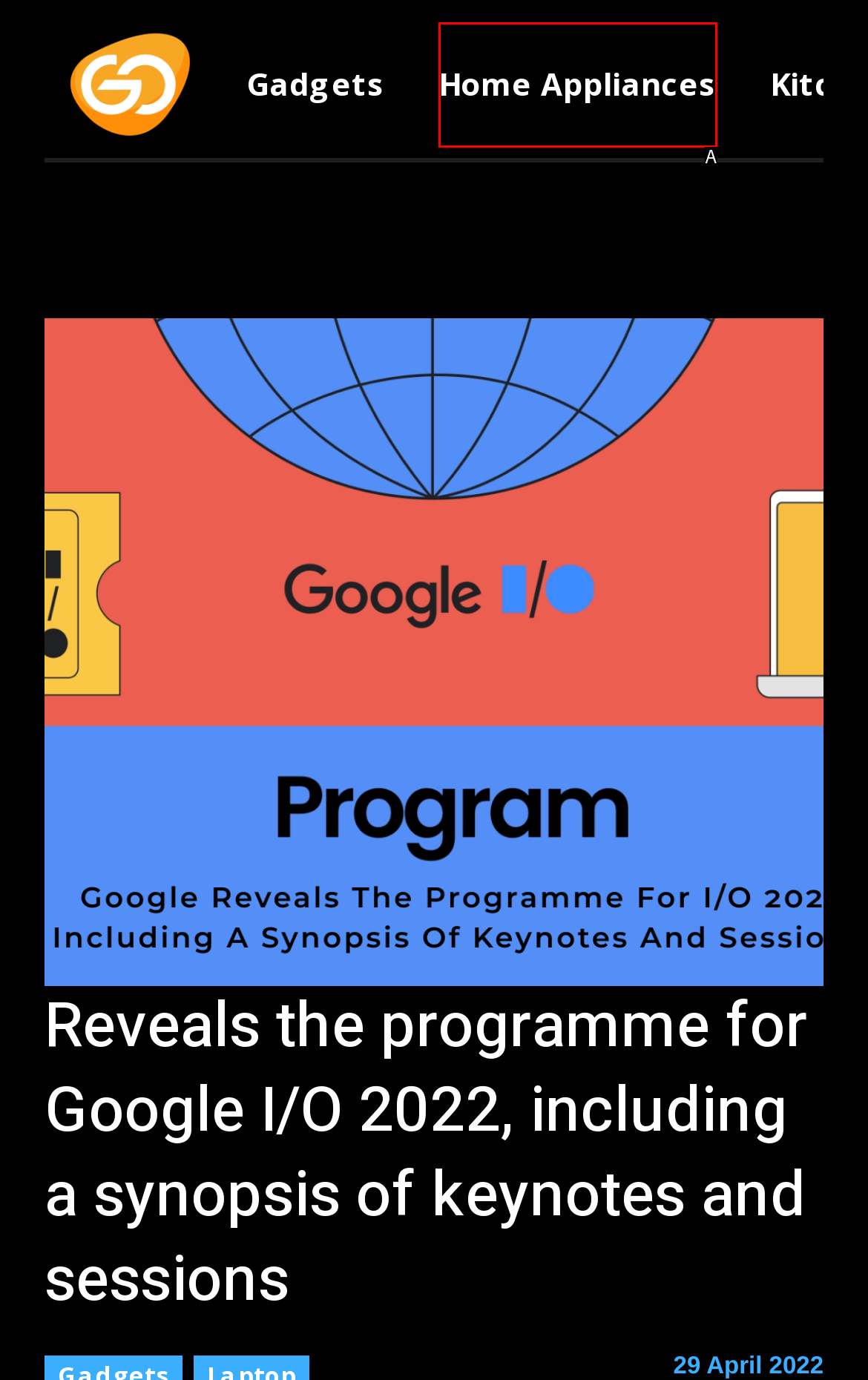Find the UI element described as: Home Appliances
Reply with the letter of the appropriate option.

A